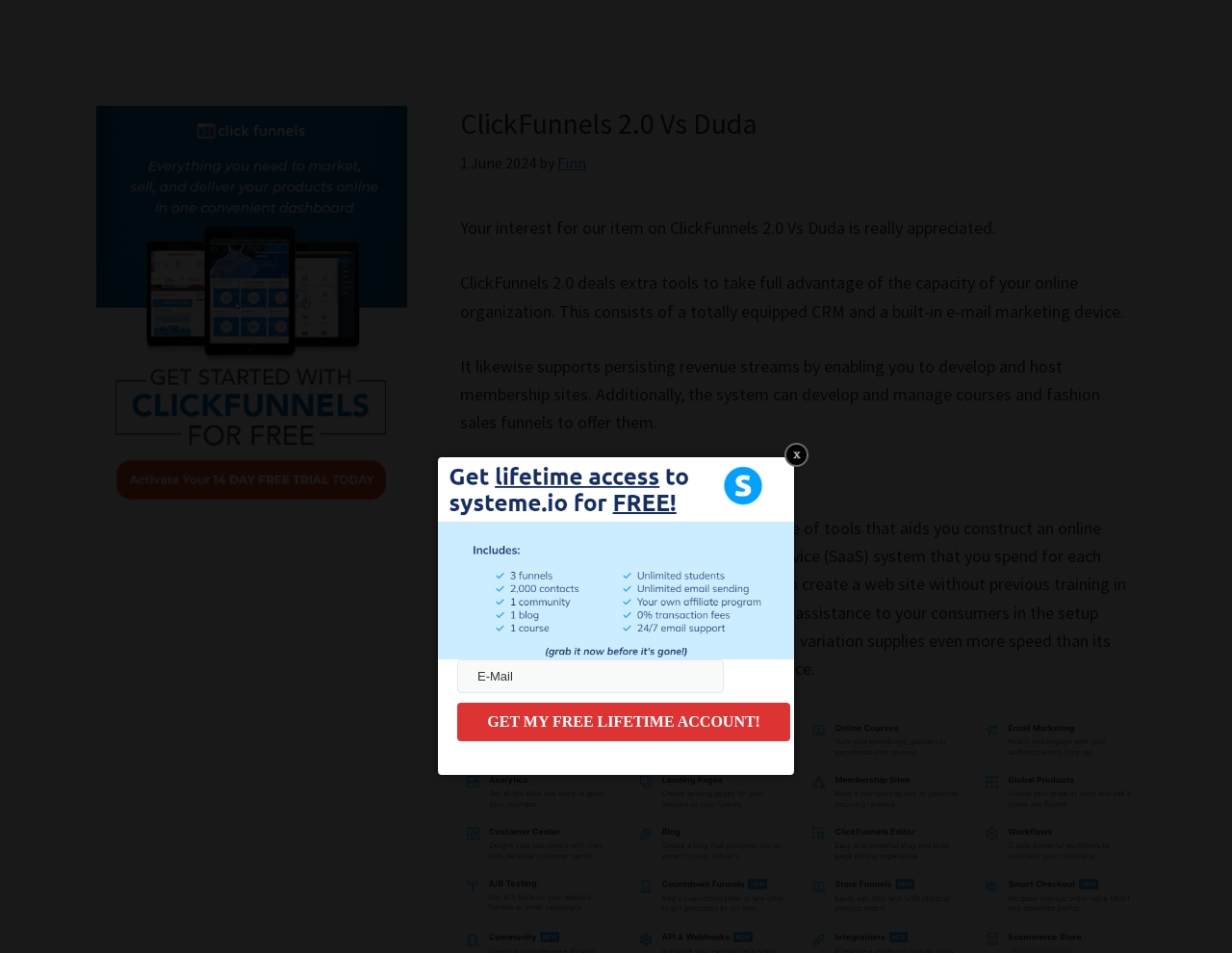Extract the main heading text from the webpage.

ClickFunnels 2.0 Vs Duda